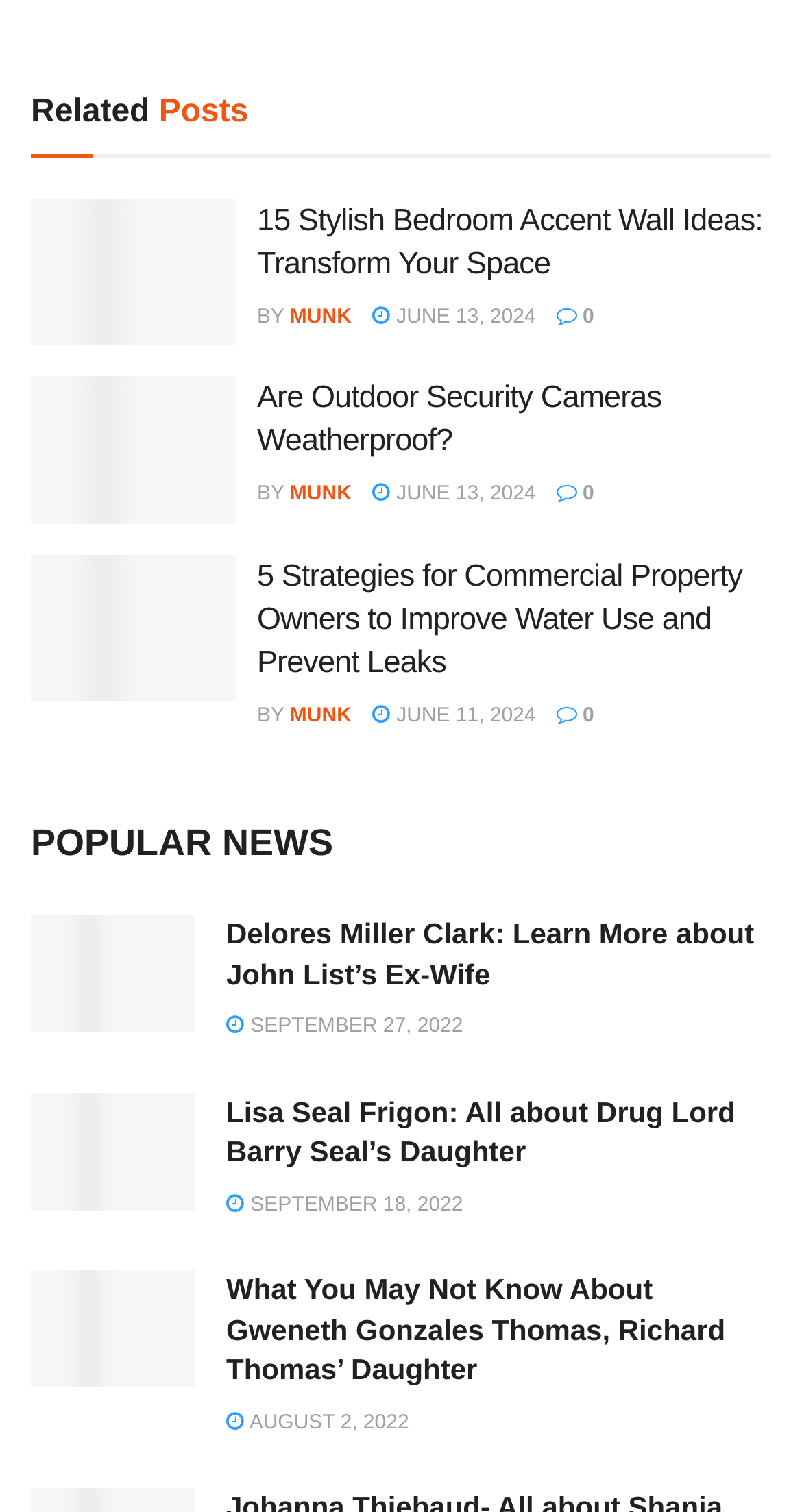Kindly respond to the following question with a single word or a brief phrase: 
What is the date of the article 'Delores Miller Clark: Learn More about John List’s Ex-Wife'?

SEPTEMBER 27, 2022